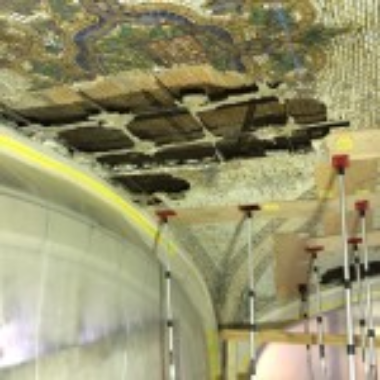What is the challenge in installing the mosaic?
Offer a detailed and exhaustive answer to the question.

The question asks about the difficulty faced during the installation process of the mosaic. The caption illustrates the challenges faced in the installation process, particularly in suspending the mosaic correctly while navigating the varying distances between the gridworks.